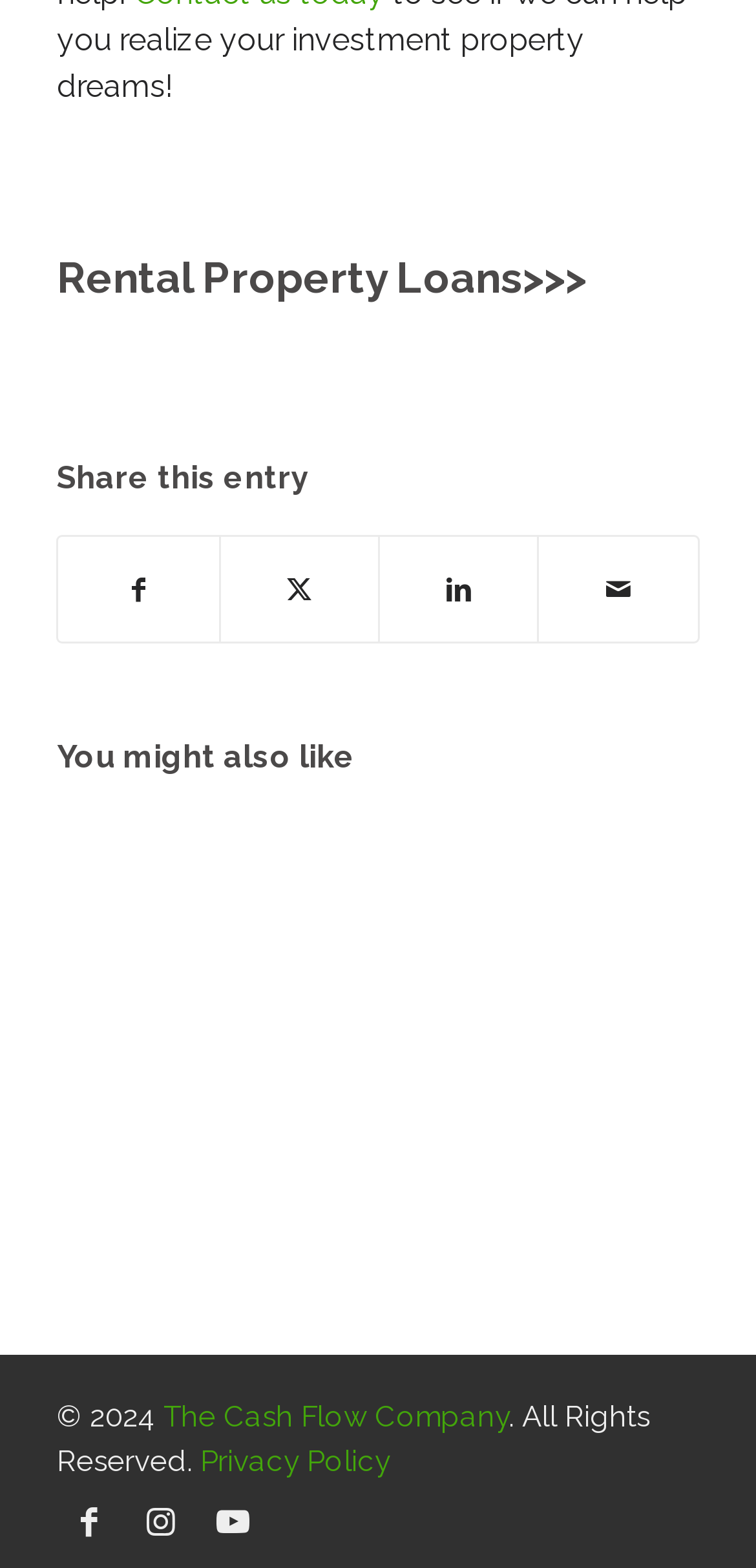What social media platforms can you share the webpage on?
Please answer the question with as much detail as possible using the screenshot.

The webpage provides links to share the content on various social media platforms, including Facebook, X, LinkedIn, and Mail, allowing users to easily share the webpage with others.